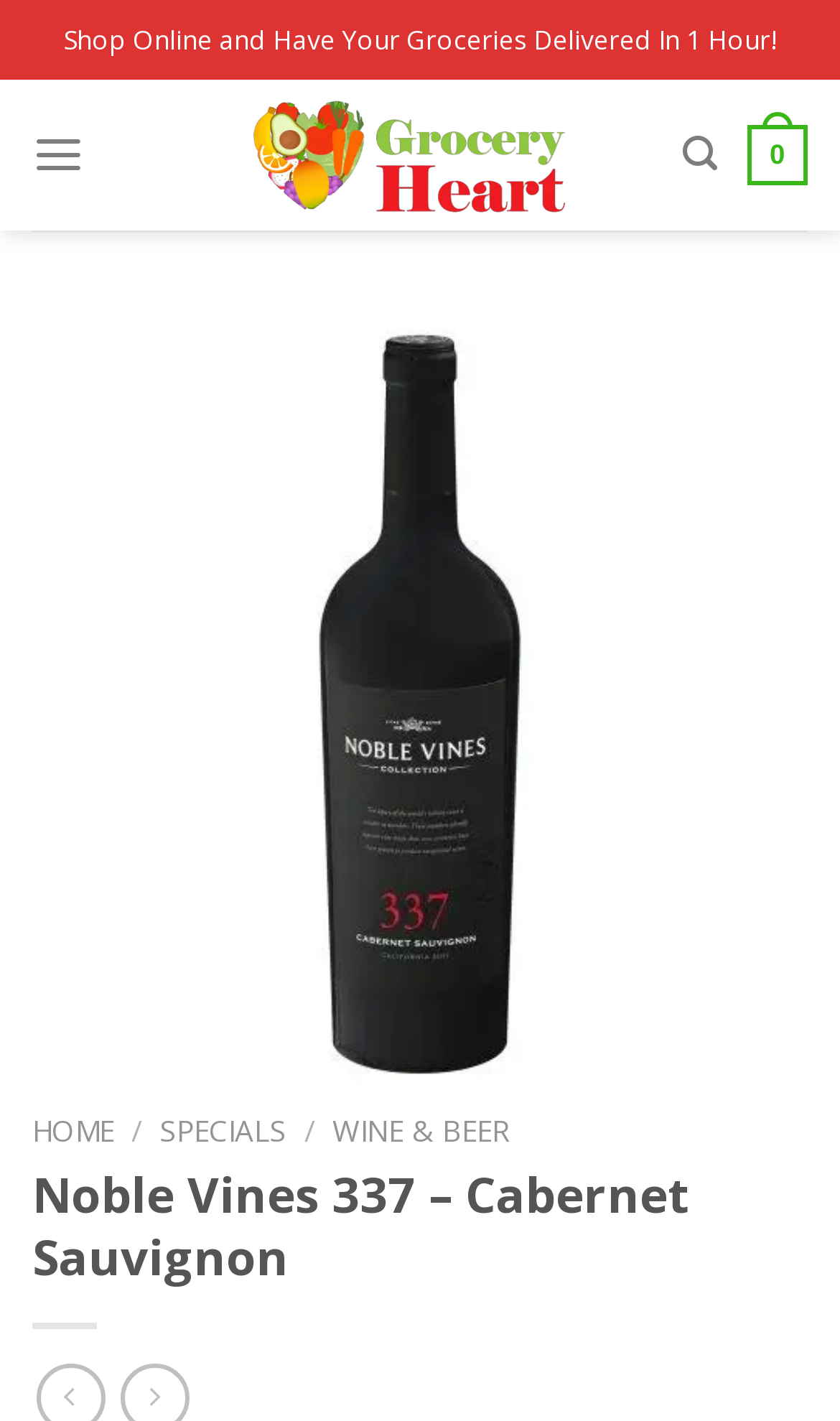Pinpoint the bounding box coordinates of the clickable element needed to complete the instruction: "Explore our construction services". The coordinates should be provided as four float numbers between 0 and 1: [left, top, right, bottom].

None